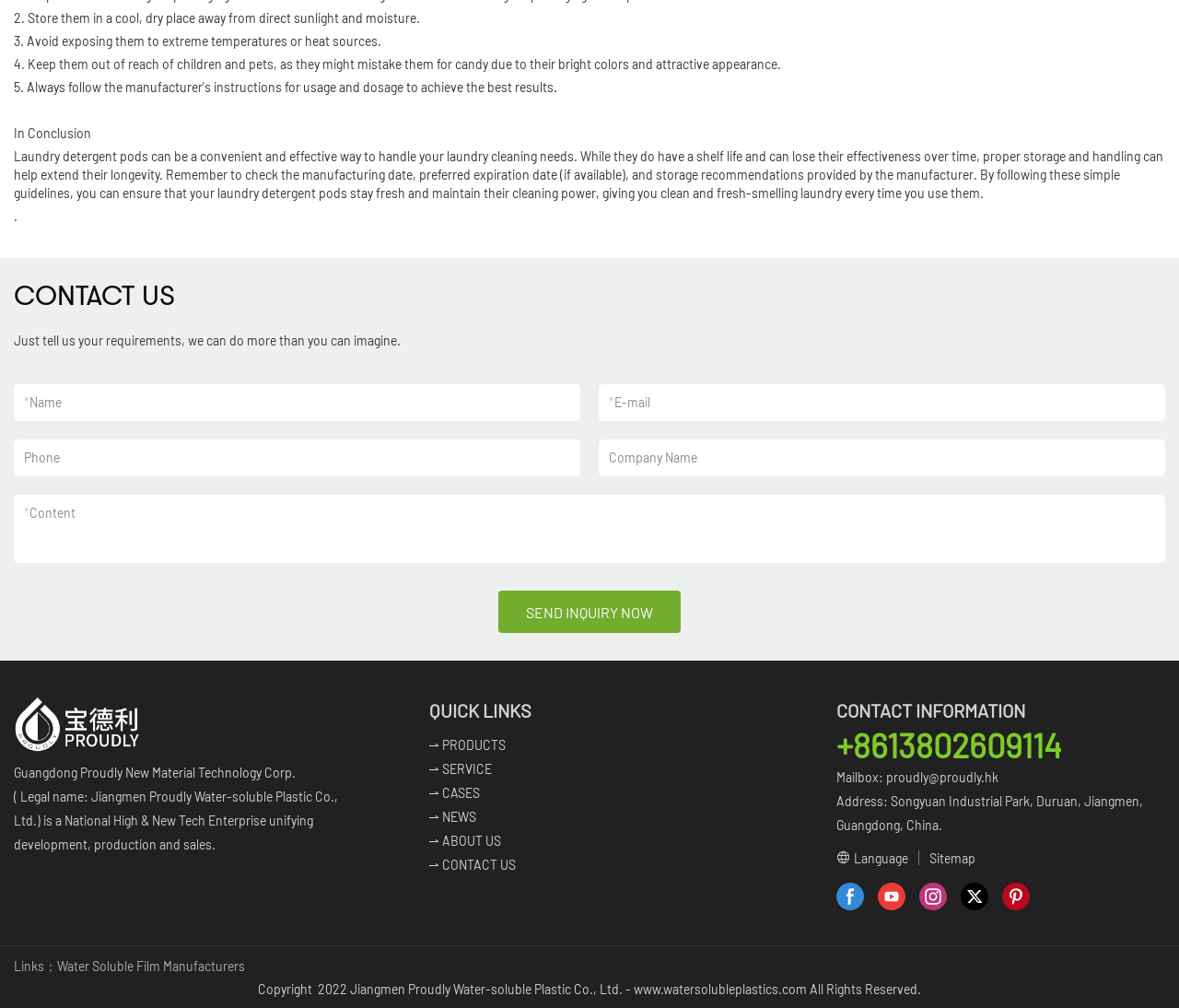Please respond in a single word or phrase: 
What is the recommended way to store laundry detergent pods?

In a cool, dry place